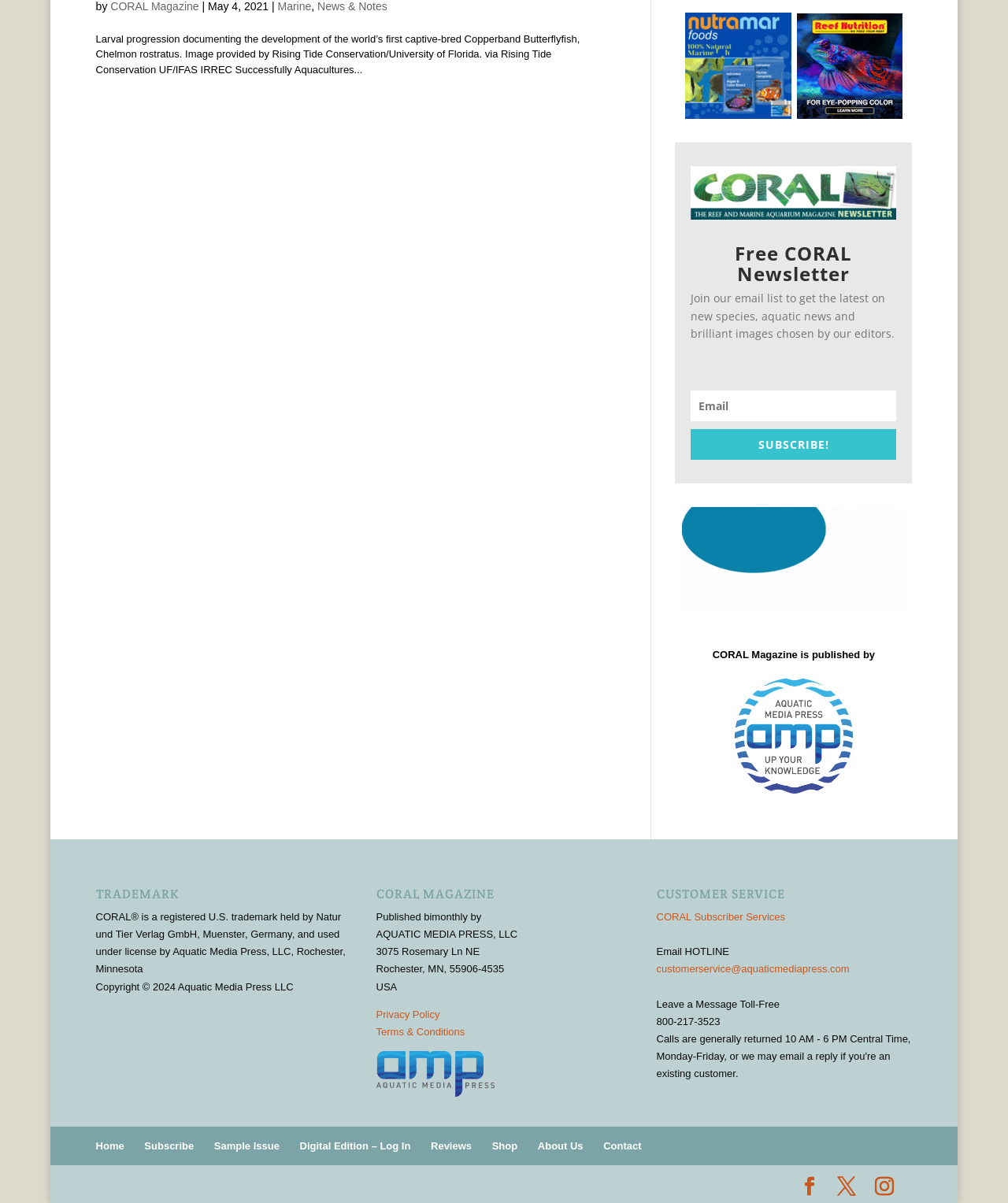Provide the bounding box coordinates for the UI element that is described by this text: "Terms & Conditions". The coordinates should be in the form of four float numbers between 0 and 1: [left, top, right, bottom].

[0.373, 0.853, 0.461, 0.862]